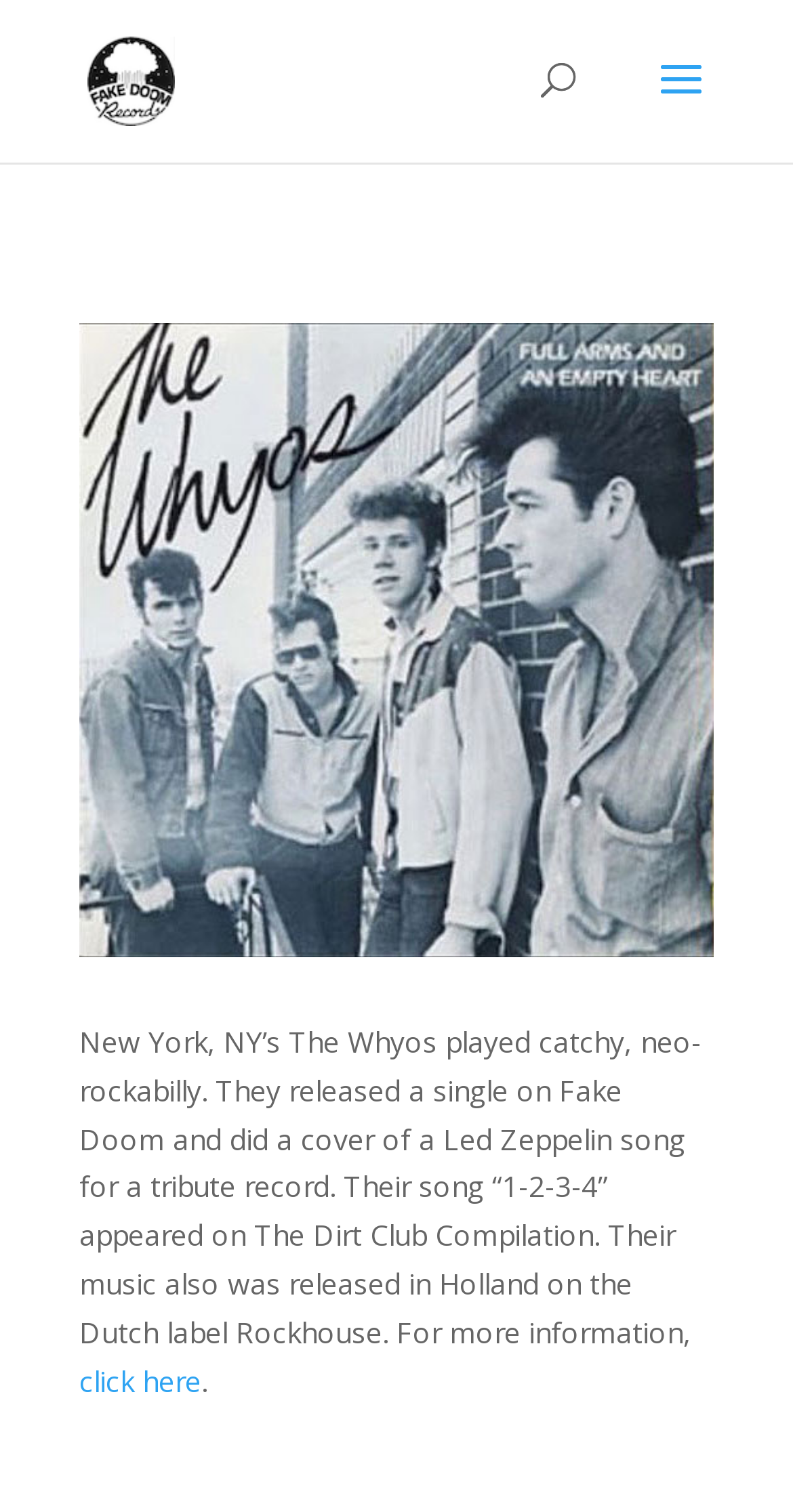What is the main heading of this webpage? Please extract and provide it.

No Results Found